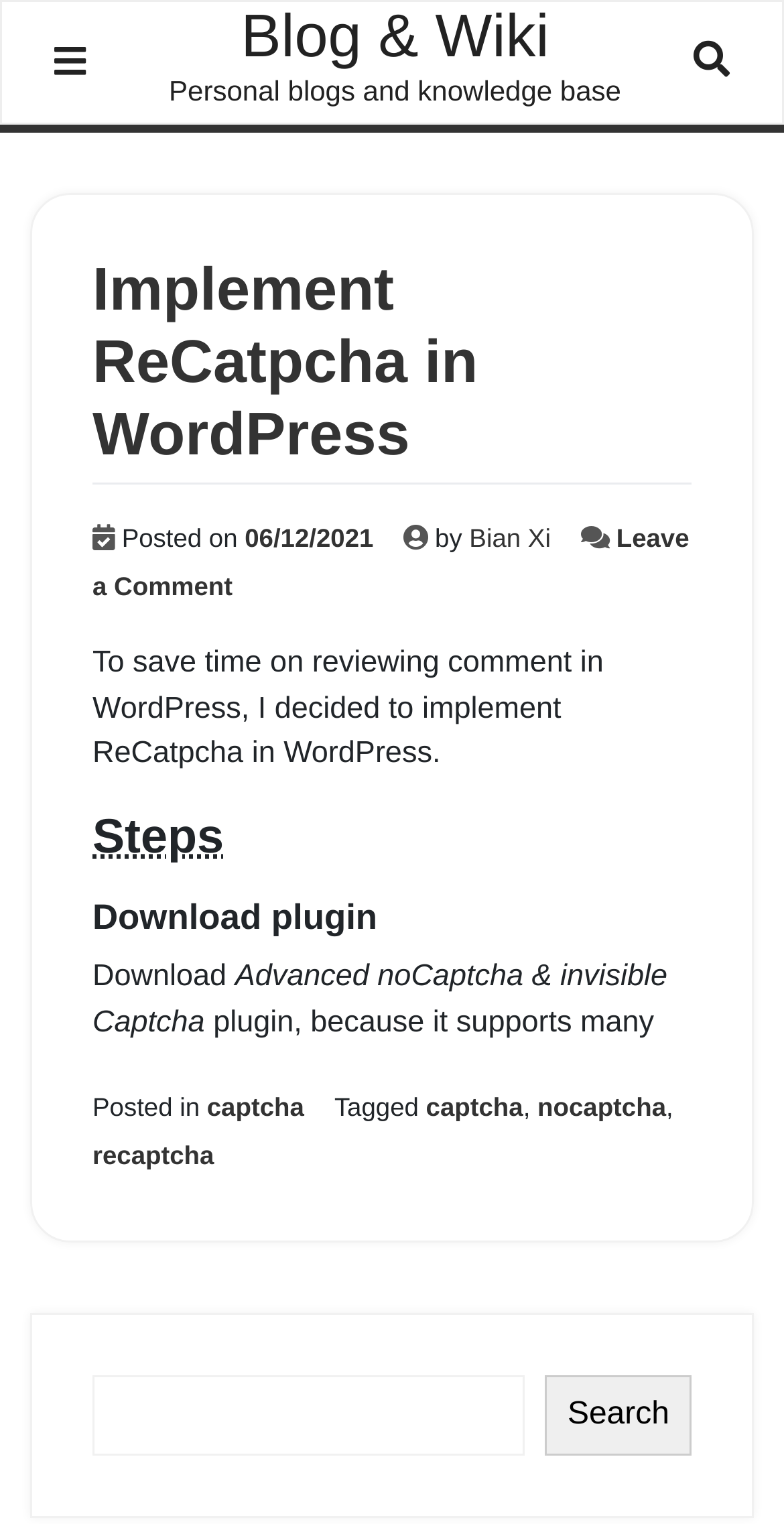Determine the bounding box coordinates for the clickable element required to fulfill the instruction: "Search for something". Provide the coordinates as four float numbers between 0 and 1, i.e., [left, top, right, bottom].

[0.118, 0.902, 0.67, 0.955]